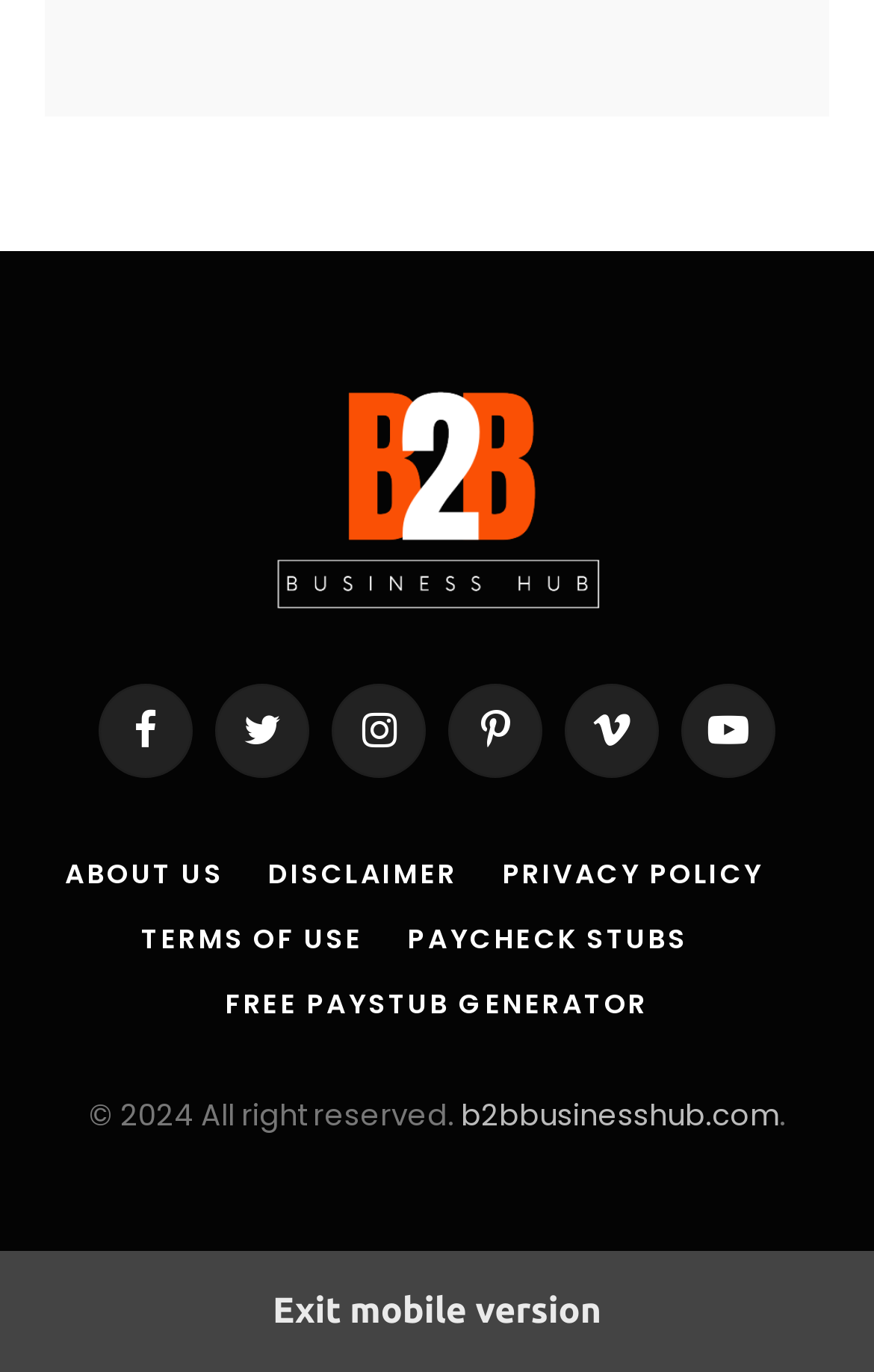Please specify the bounding box coordinates of the clickable region necessary for completing the following instruction: "Exit mobile version". The coordinates must consist of four float numbers between 0 and 1, i.e., [left, top, right, bottom].

[0.0, 0.911, 1.0, 1.0]